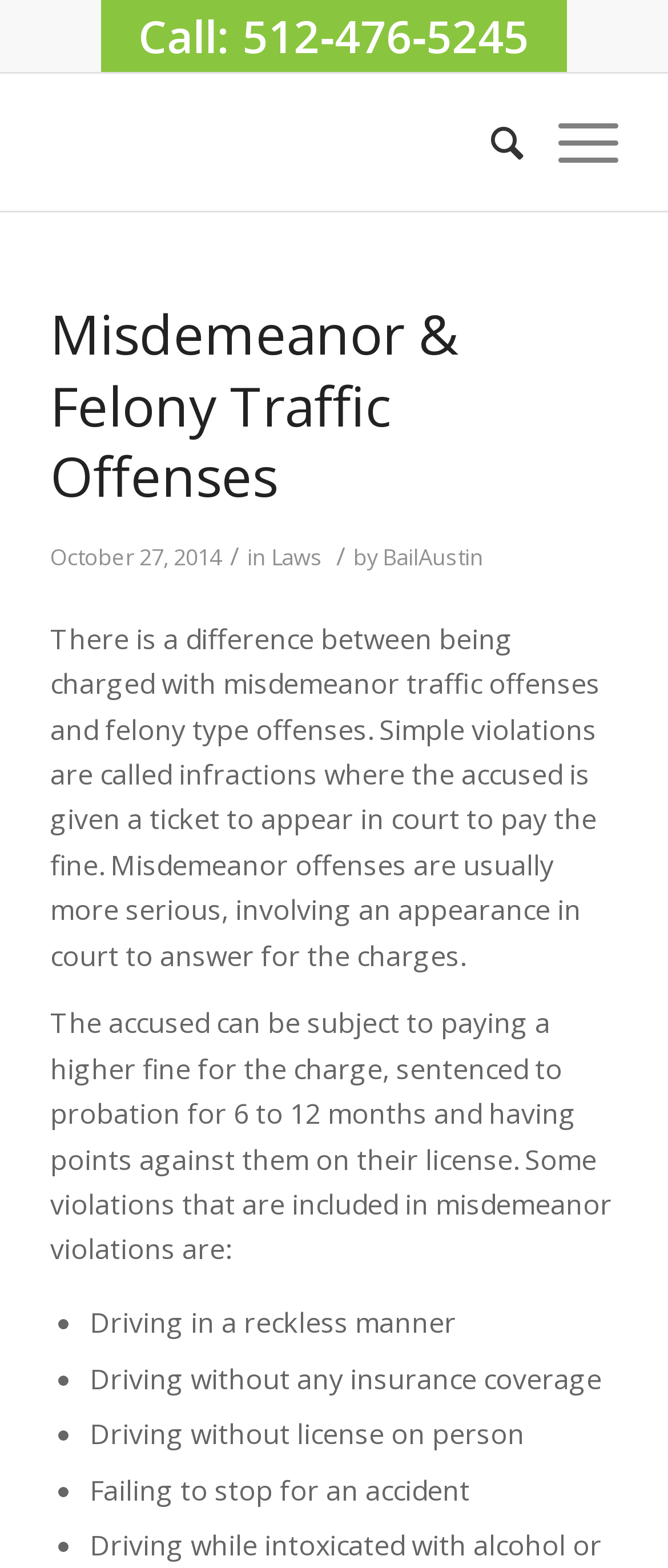Identify the bounding box coordinates for the UI element that matches this description: "Call: 512‑476‑5245".

[0.207, 0.003, 0.793, 0.043]